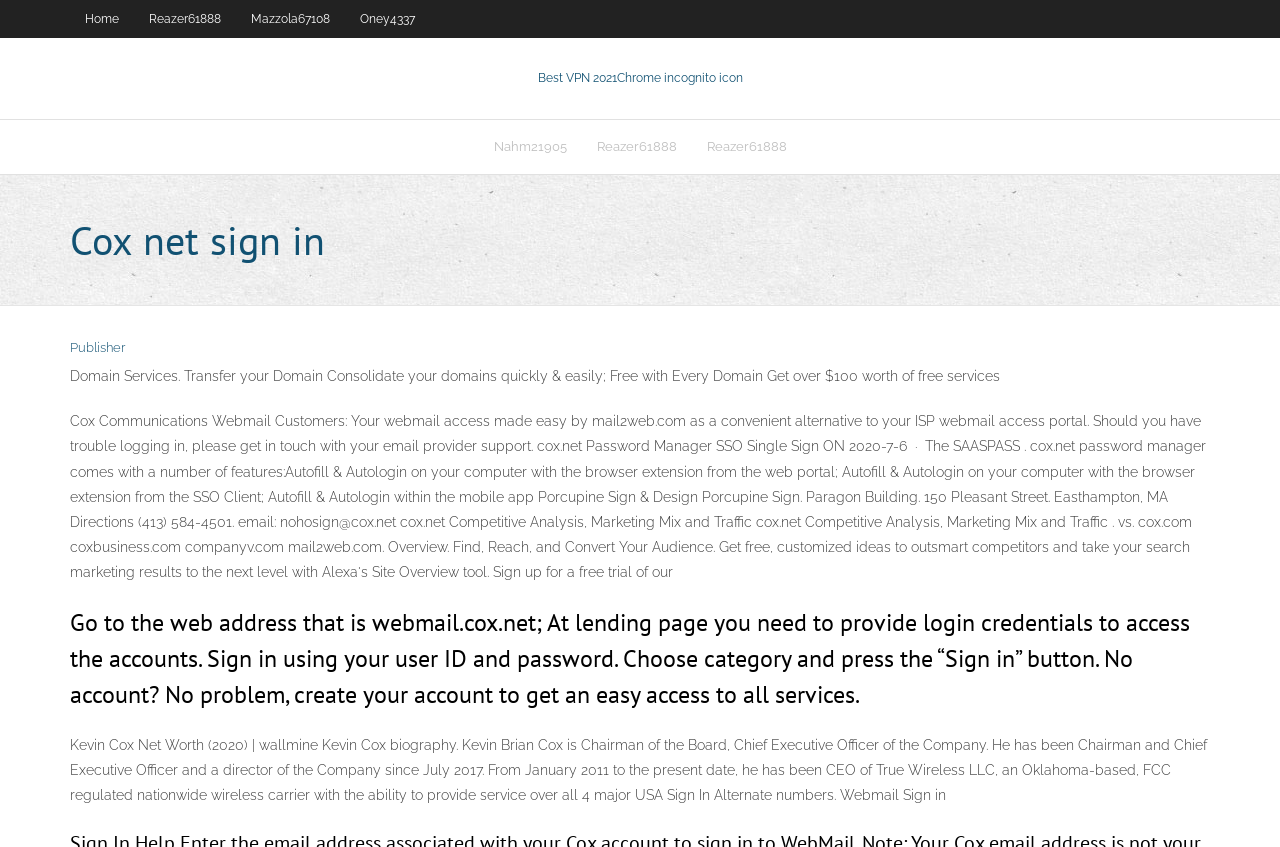What is the name of the CEO mentioned on the webpage?
Using the information from the image, give a concise answer in one word or a short phrase.

Kevin Brian Cox